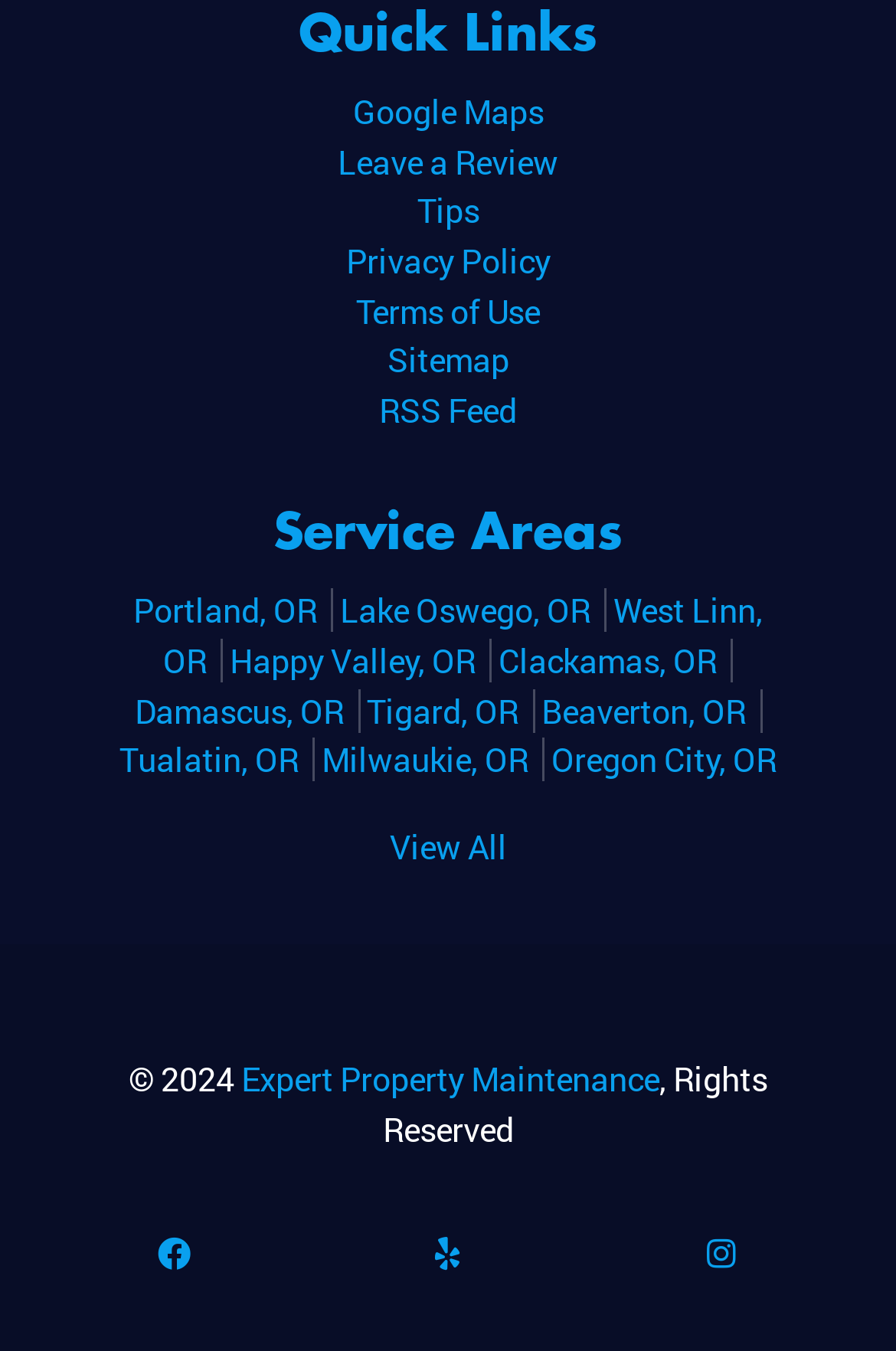Can you look at the image and give a comprehensive answer to the question:
What is the purpose of the 'Quick Links' section?

The 'Quick Links' section at the top of the webpage provides links to important pages such as Google Maps, Leave a Review, Tips, and others, allowing users to quickly access these pages.